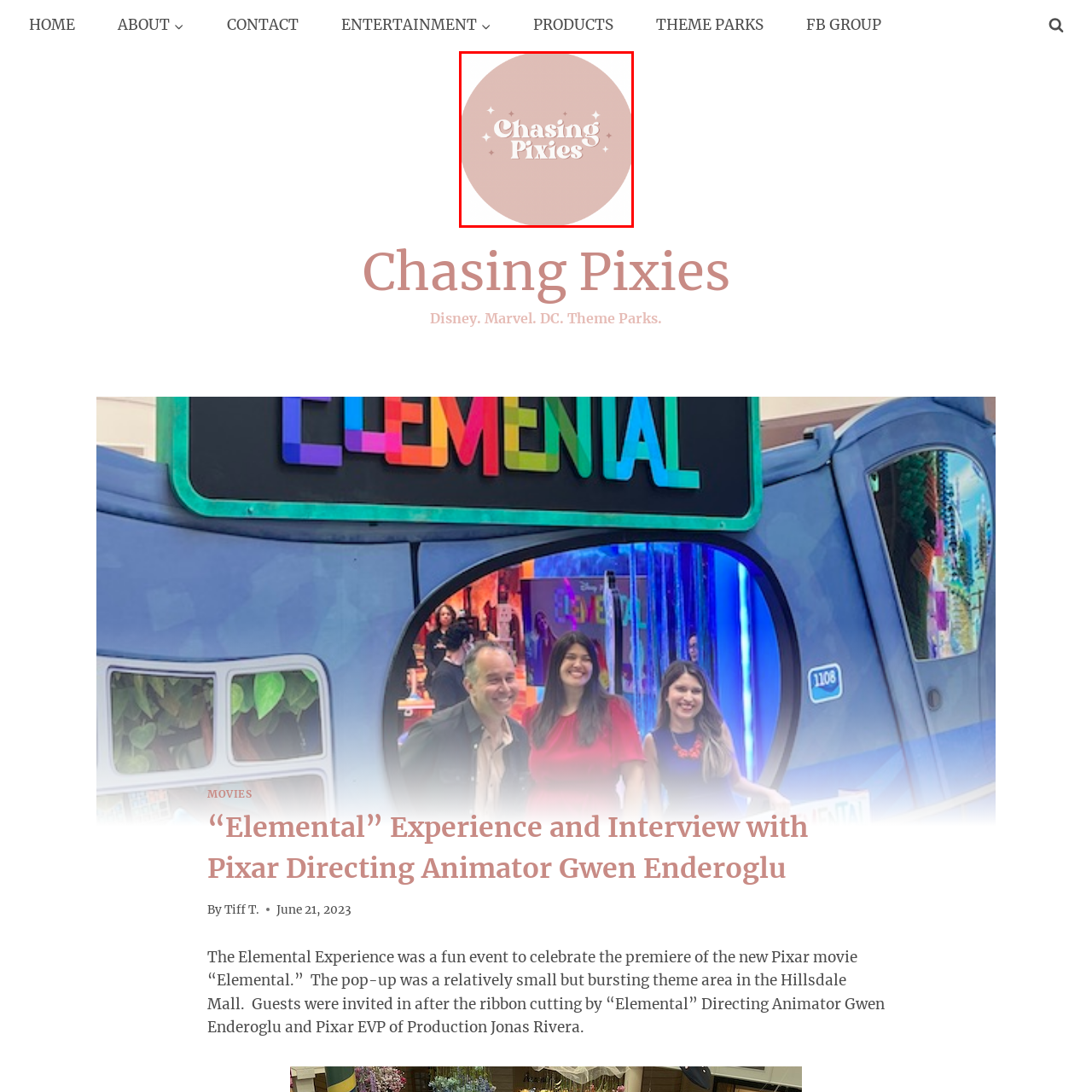What theme does the brand likely focus on?
Analyze the image within the red bounding box and respond to the question with a detailed answer derived from the visual content.

The caption suggests that the brand 'Chasing Pixies' likely focuses on themes related to Disney, Marvel, DC, and theme parks, which is inferred from the enchanting and magical aesthetic of the logo.